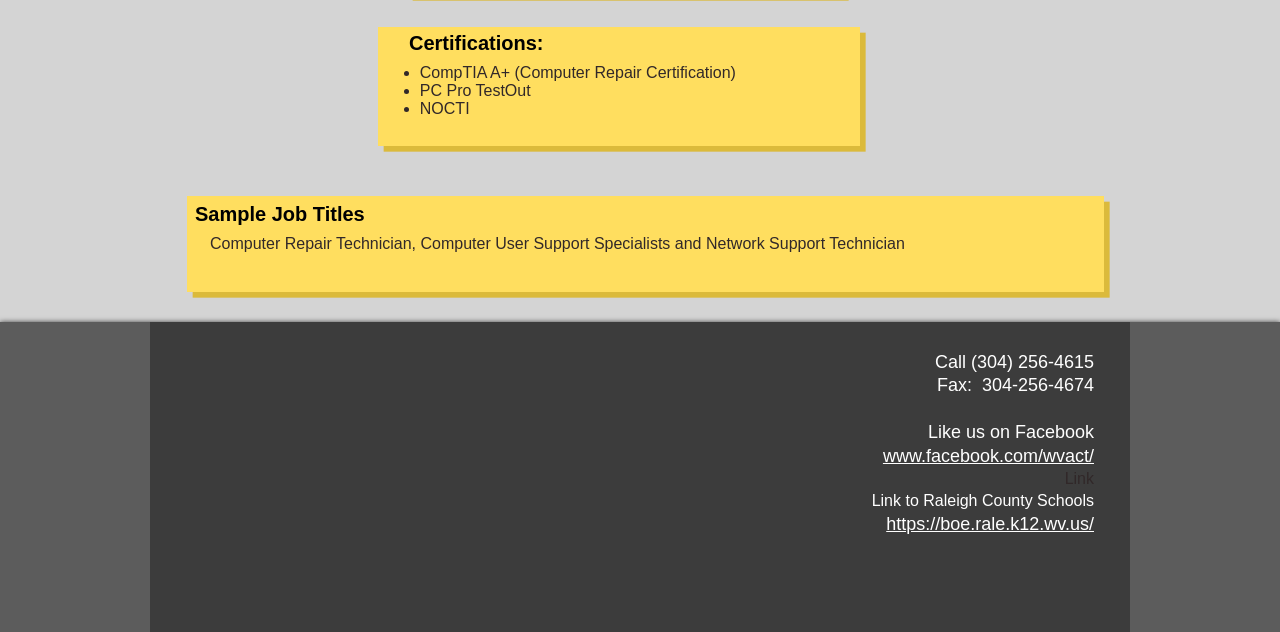Provide a one-word or one-phrase answer to the question:
What is the name of the school district linked?

Raleigh County Schools